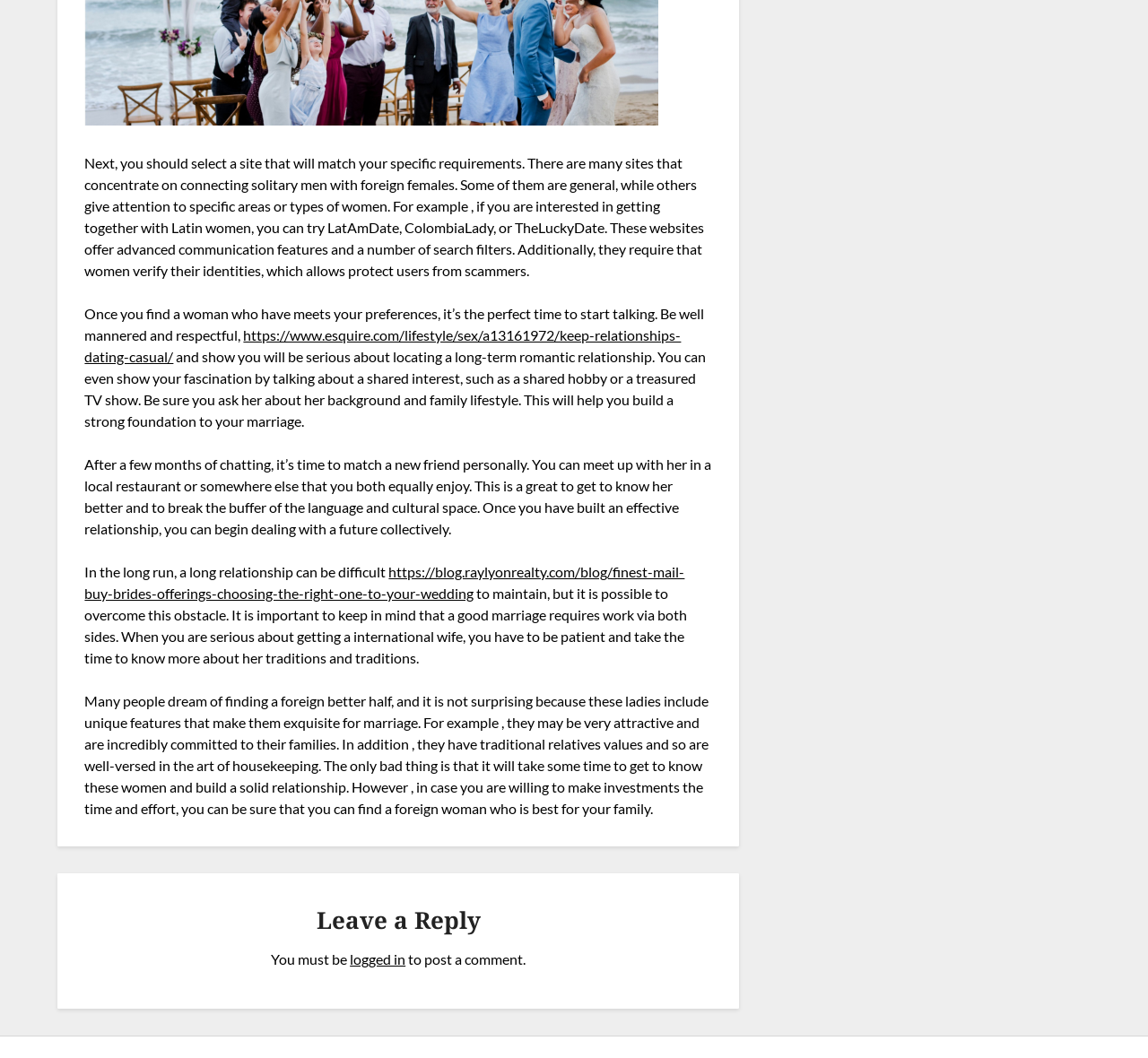From the webpage screenshot, identify the region described by logged in. Provide the bounding box coordinates as (top-left x, top-left y, bottom-right x, bottom-right y), with each value being a floating point number between 0 and 1.

[0.305, 0.898, 0.353, 0.914]